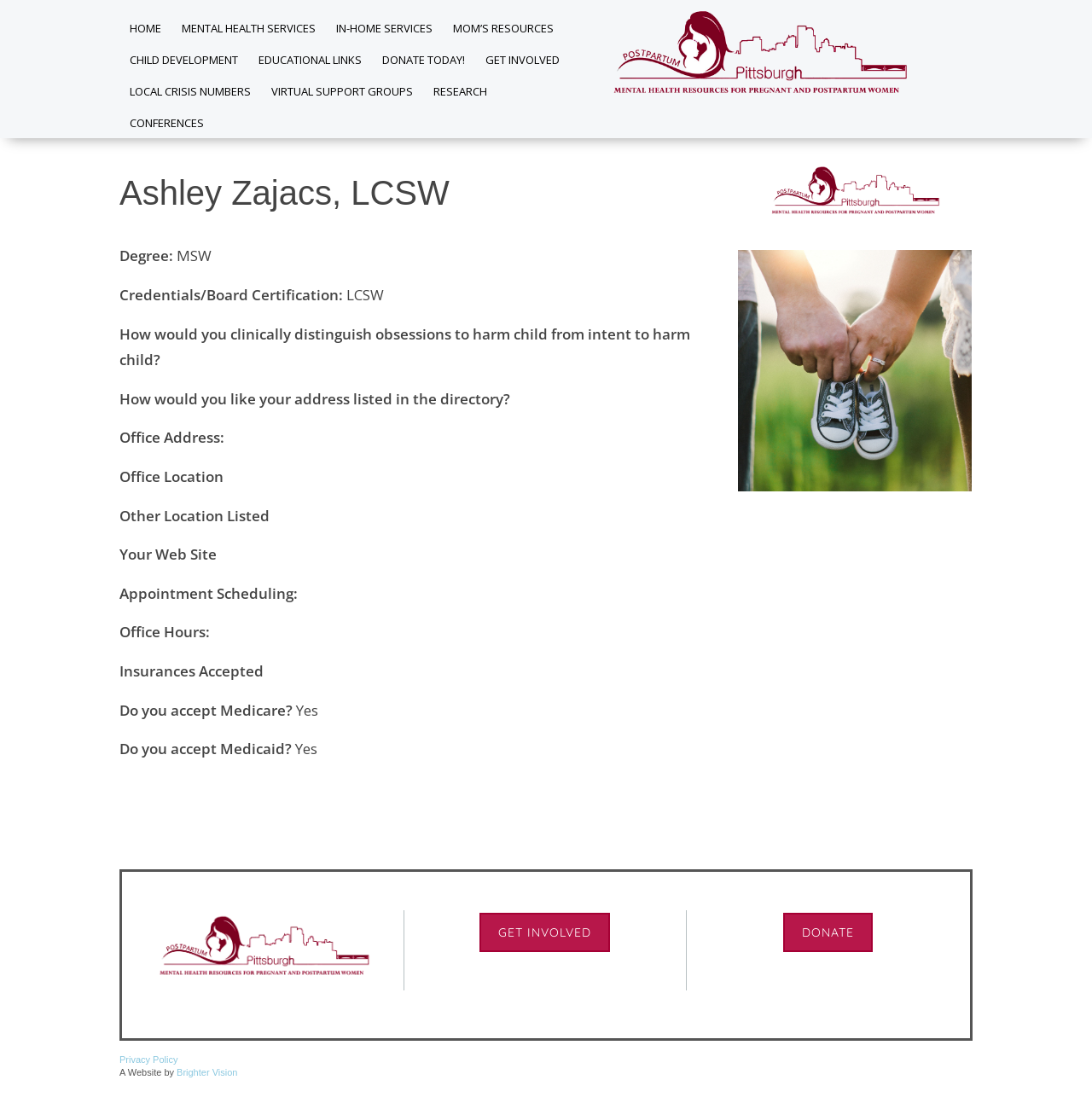Can you find and provide the main heading text of this webpage?

Ashley Zajacs, LCSW